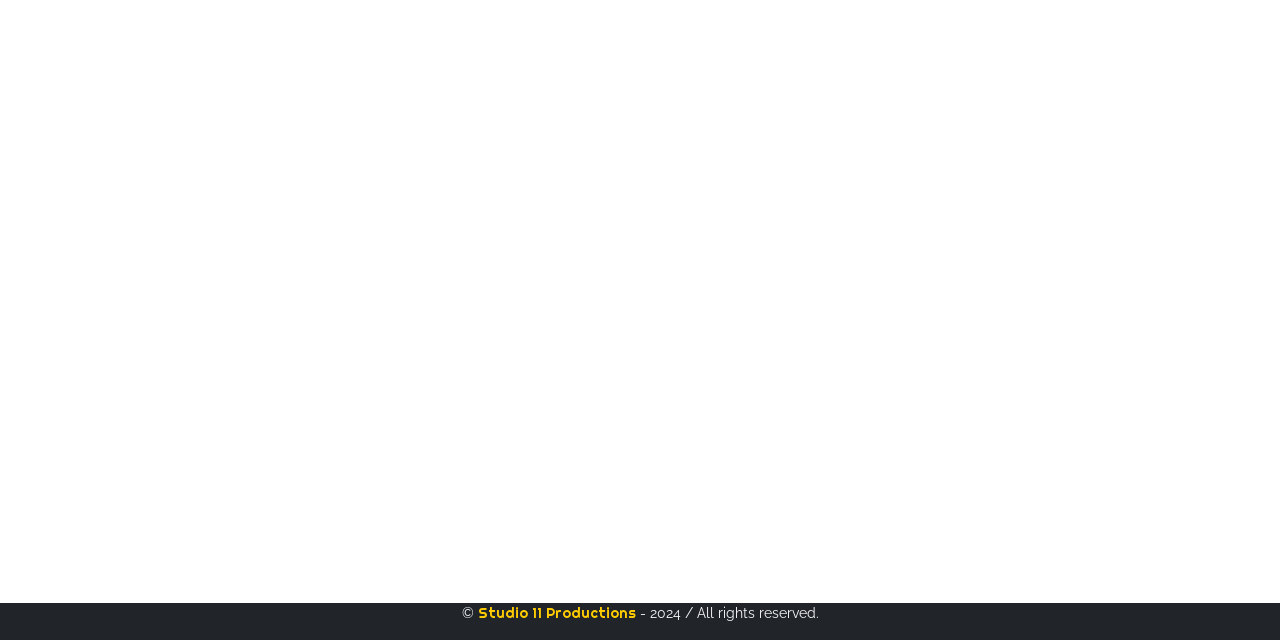Extract the bounding box for the UI element that matches this description: "Studio 11 Productions".

[0.373, 0.944, 0.496, 0.972]